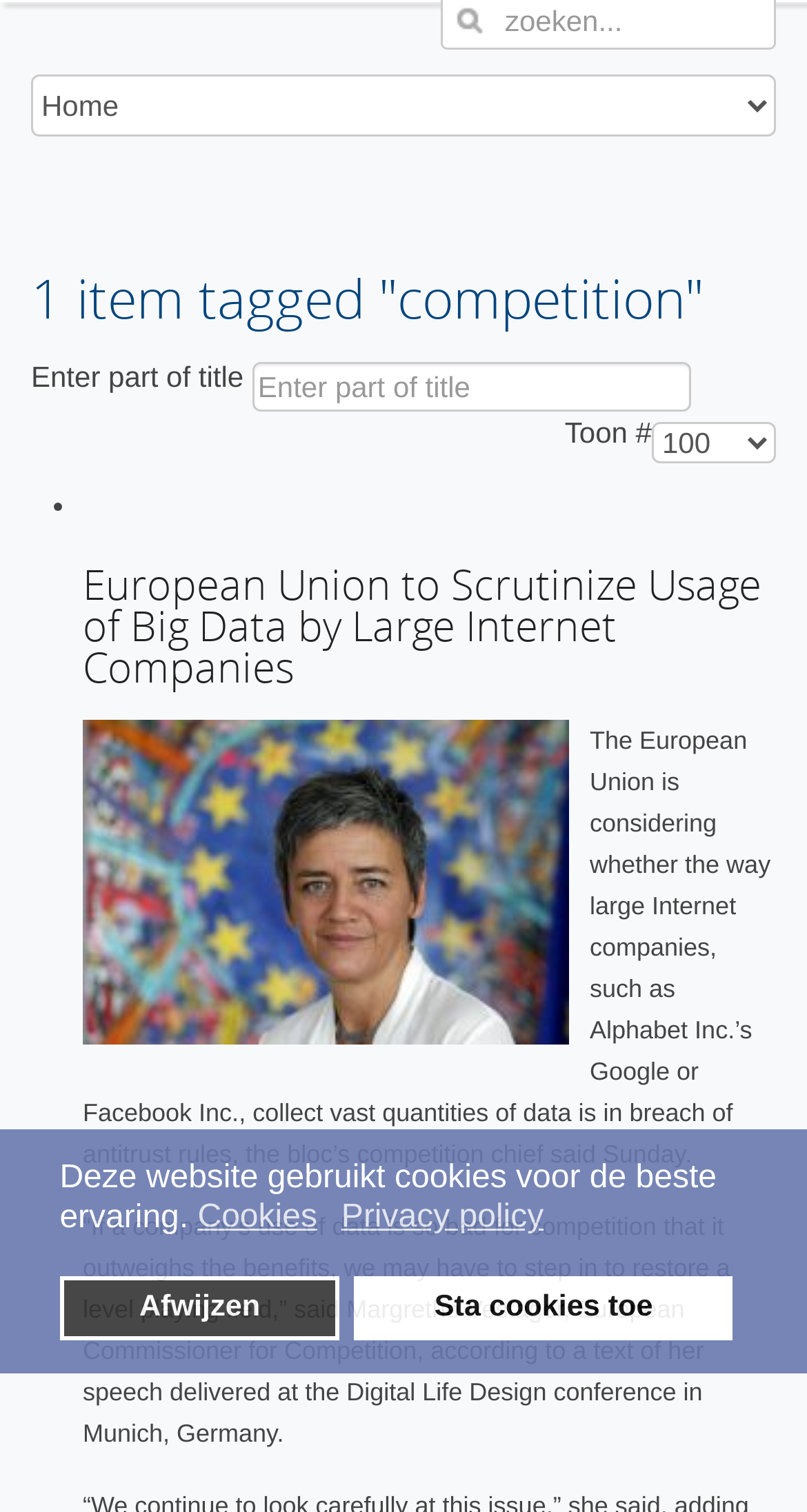Describe all the visual and textual components of the webpage comprehensively.

The webpage is about the Benelux Intelligence Community, a knowledge platform focused on Business Intelligence, Market and Competitive Intelligence, and Data Science. 

At the top of the page, there is a cookie consent dialog with a brief description and four buttons: "cookie policy", "privacy policy", "deny cookies", and "allow cookies". 

Below the dialog, there is a combobox at the top left corner of the page. 

Next to the combobox, there is a heading that indicates one item is tagged with "competition". 

Underneath the heading, there is a search bar with a label "Enter part of title" and a textbox to input the search query. To the right of the search bar, there is a combobox labeled "Toon #". 

Below the search bar, there is a list of news articles. The first article is titled "European Union to Scrutinize Usage of Big Data by Large Internet Companies" and has a link to the full article. Above the article title, there is a list marker, a bullet point. 

To the right of the article title, there is an image of Competition Commissioner Margrethe Vestager. 

Below the image, there are two paragraphs of text describing the article. The first paragraph explains that the European Union is considering whether large Internet companies' data collection practices breach antitrust rules. The second paragraph quotes Margrethe Vestager, the European Commissioner for Competition, stating that if a company's use of data is harmful to competition, they may need to intervene to restore a level playing field.